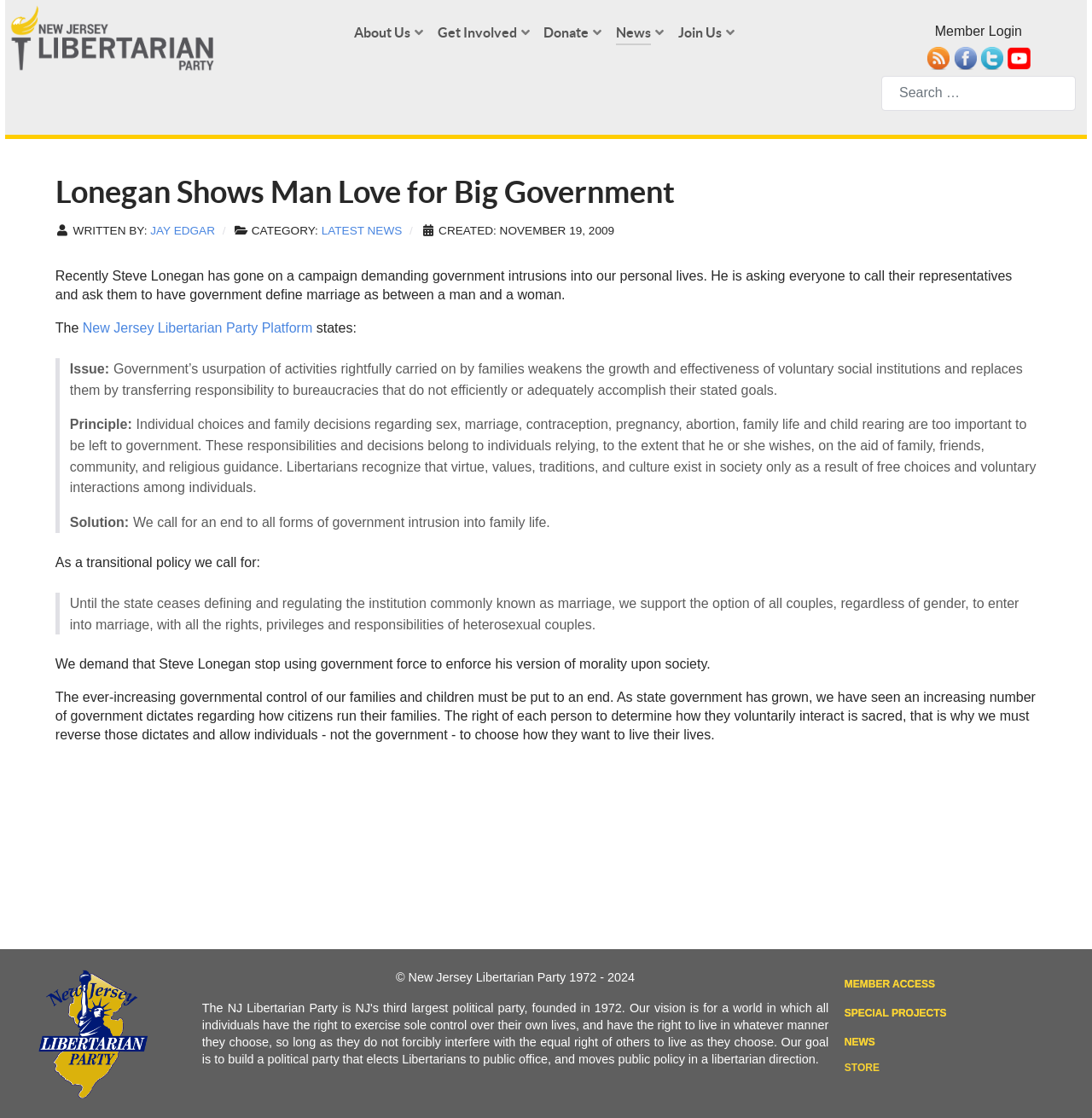How many social media links are present on the webpage?
Please provide a single word or phrase as the answer based on the screenshot.

3